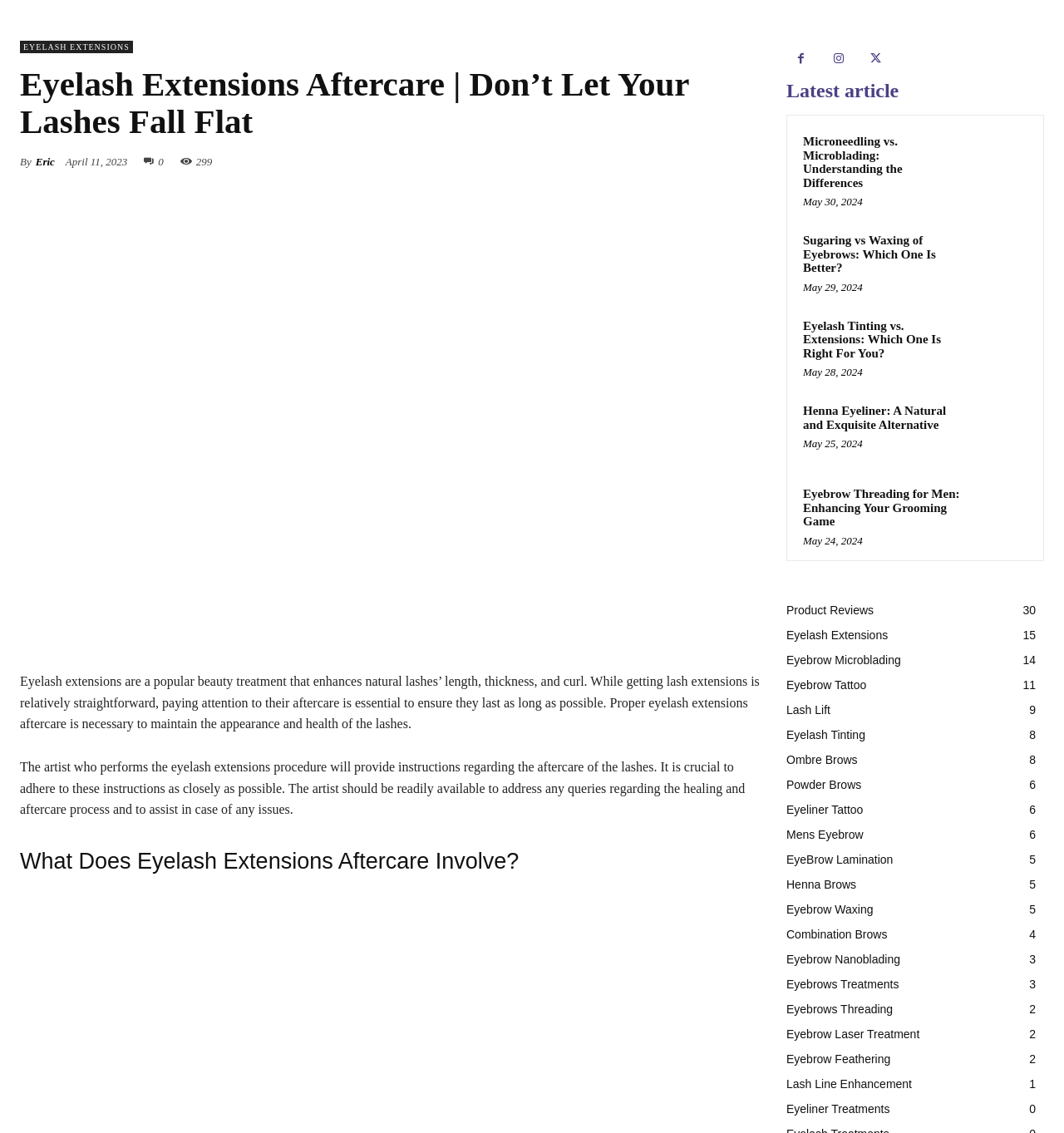Show me the bounding box coordinates of the clickable region to achieve the task as per the instruction: "Read the article 'Microneedling vs. Microblading: Understanding the Differences'".

[0.911, 0.116, 0.966, 0.167]